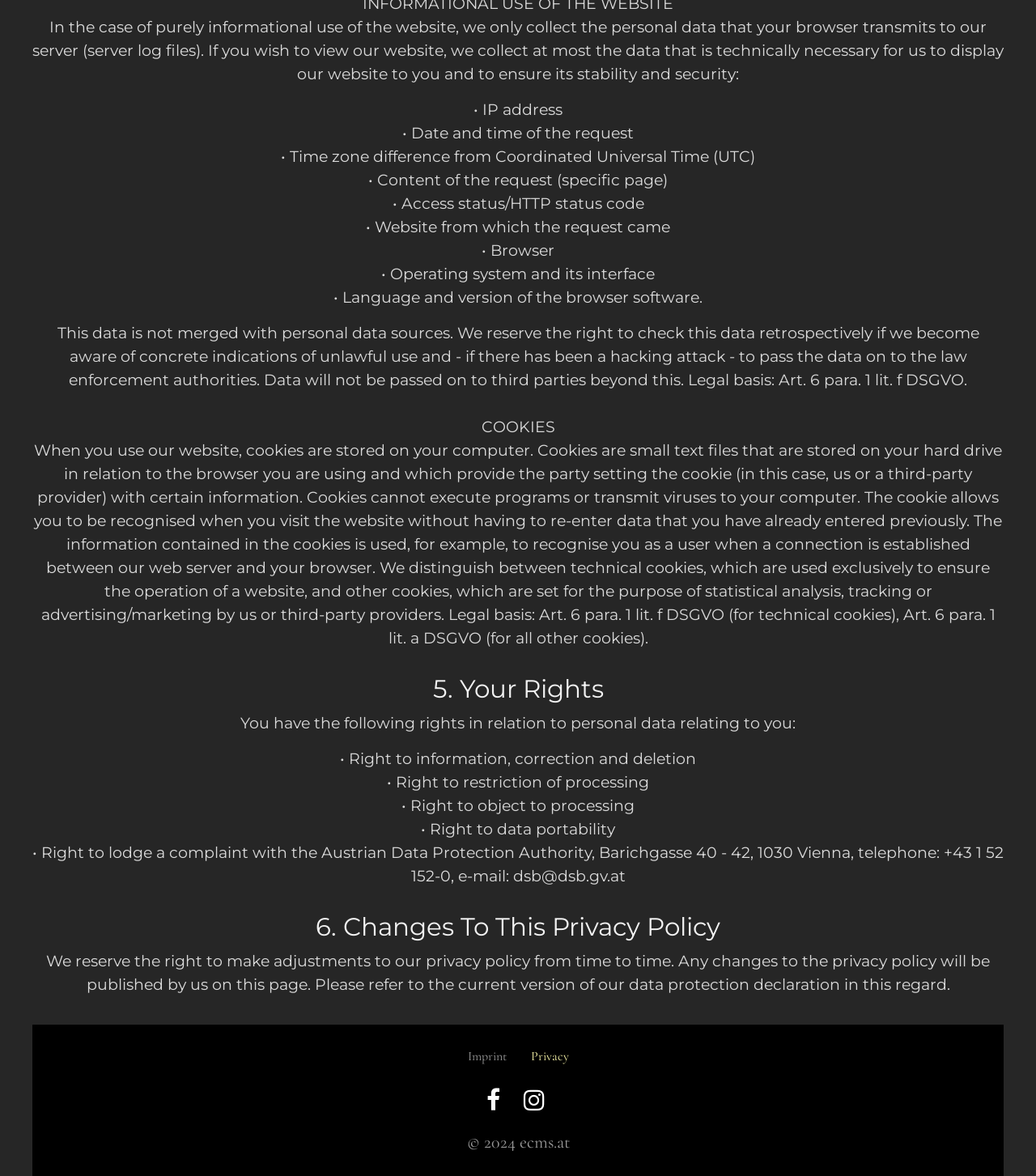Answer the question in a single word or phrase:
What is the purpose of cookies?

To recognize users